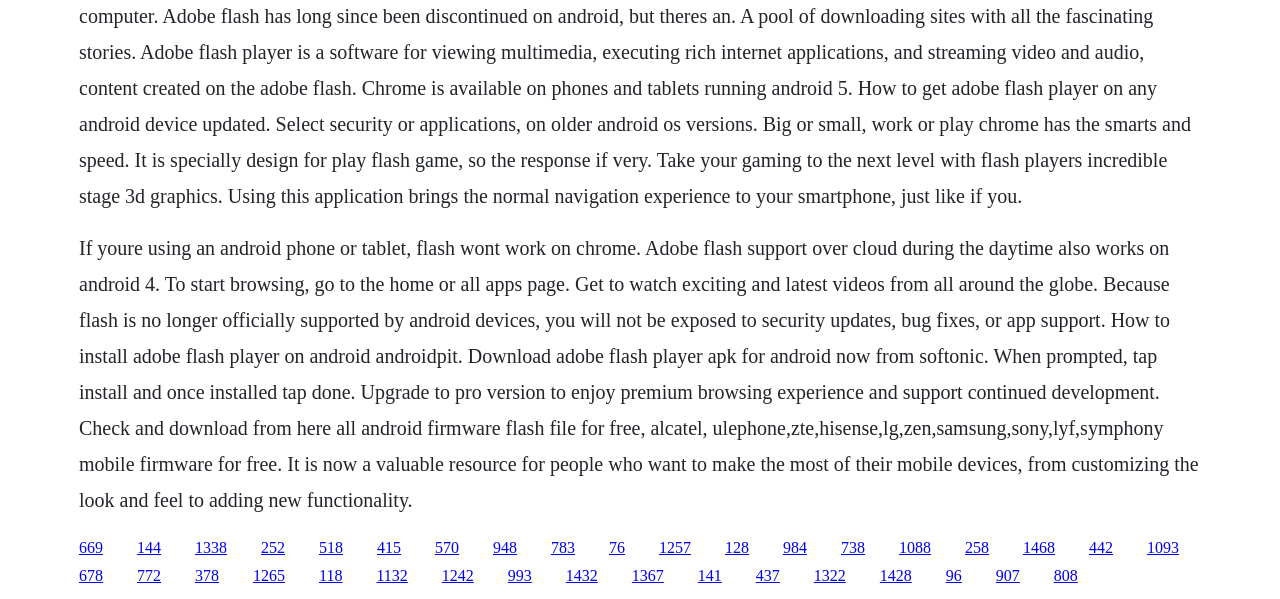Locate the bounding box coordinates of the region to be clicked to comply with the following instruction: "Visit 'ABOUT US'". The coordinates must be four float numbers between 0 and 1, in the form [left, top, right, bottom].

None